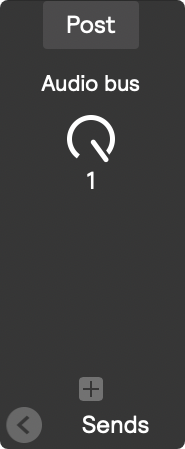What is the function of the '+' button?
Provide a comprehensive and detailed answer to the question.

The '+' button is located in the 'Sends' panel, and it likely enables users to add additional sends or routes to other modules within the DAW, allowing for more complex audio bus setups.